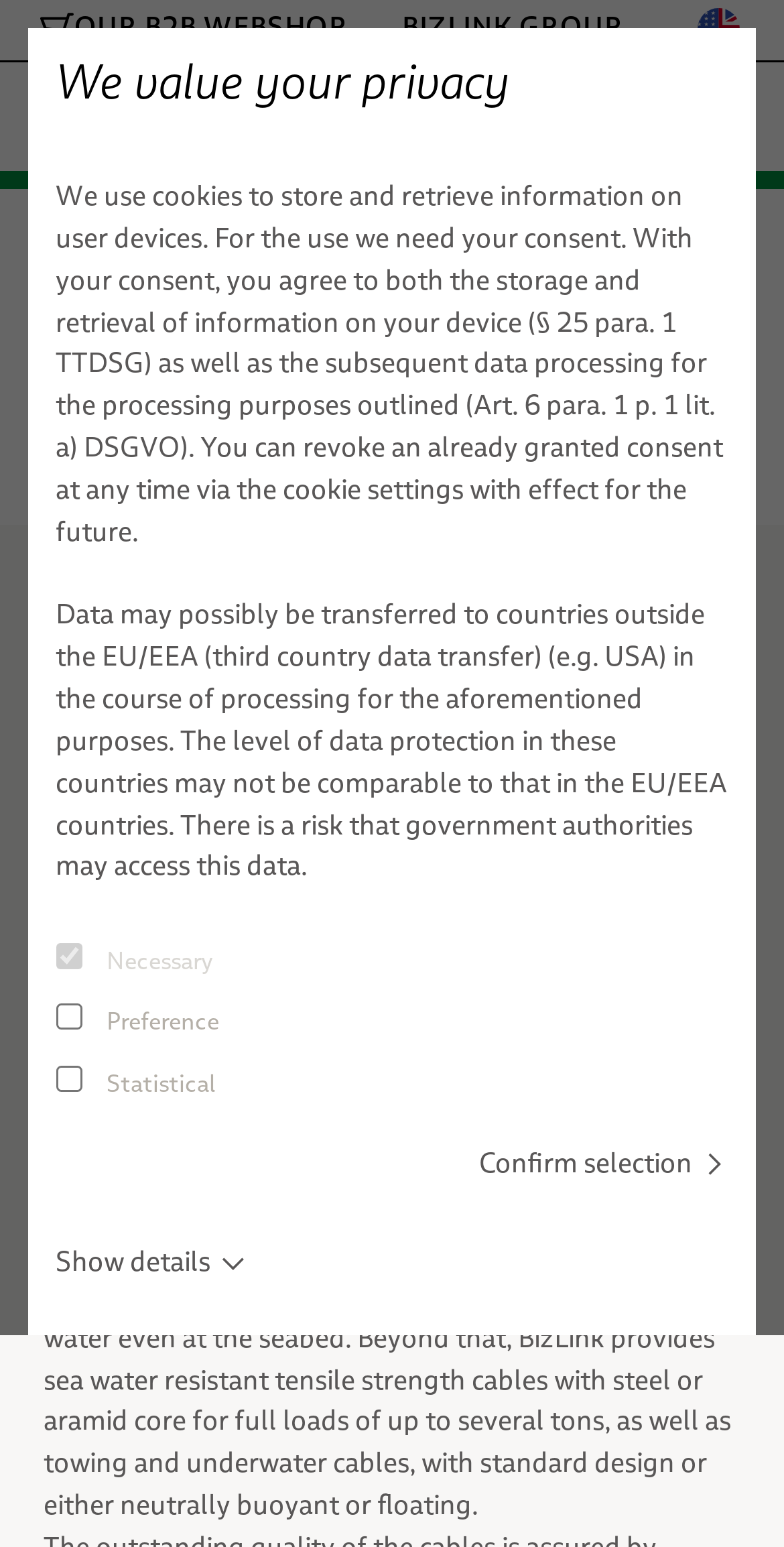Show me the bounding box coordinates of the clickable region to achieve the task as per the instruction: "Click on the 'Home' link".

None